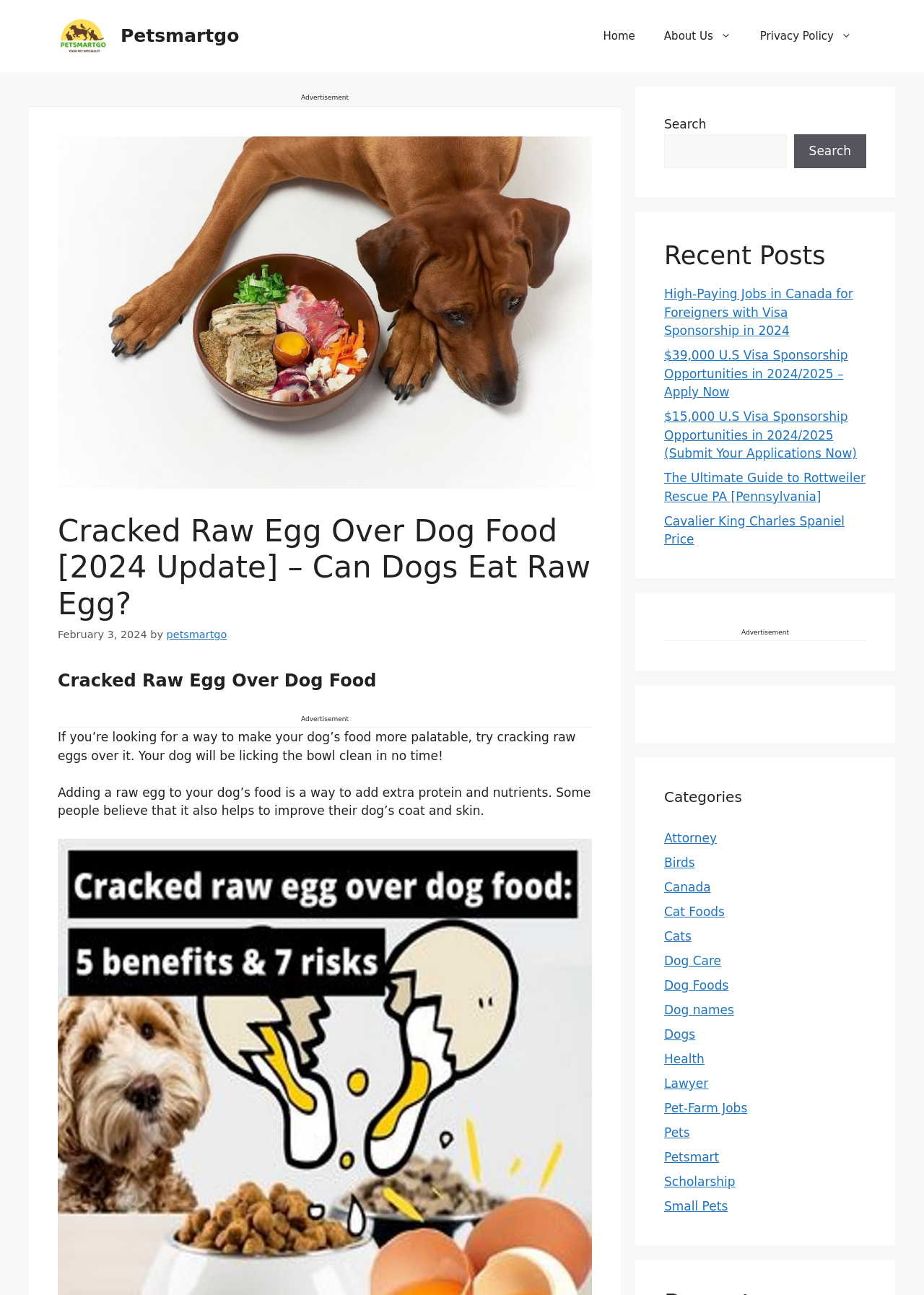Identify and provide the main heading of the webpage.

Cracked Raw Egg Over Dog Food [2024 Update] – Can Dogs Eat Raw Egg?